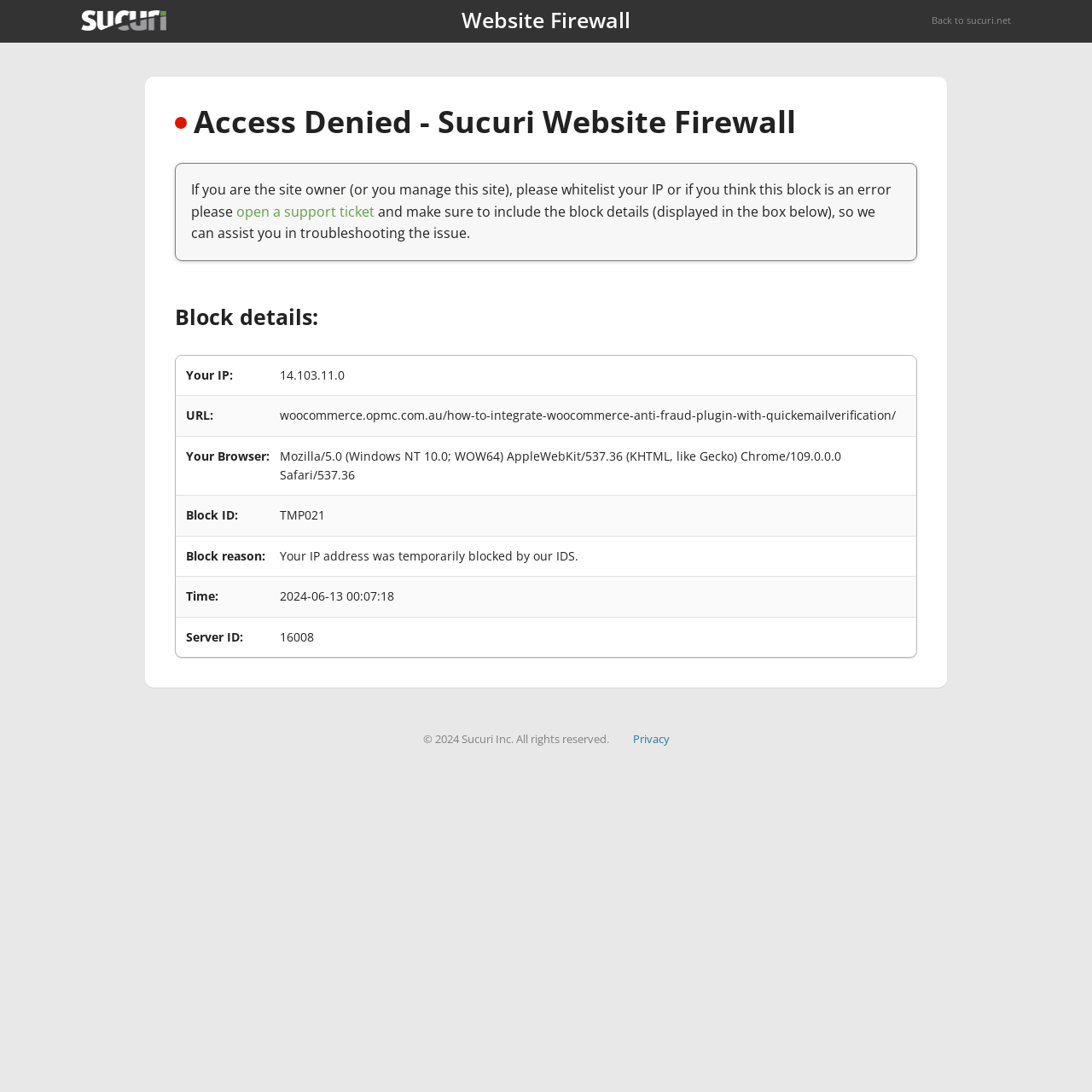What is the URL that was blocked?
Please provide a single word or phrase in response based on the screenshot.

woocommerce.opmc.com.au/how-to-integrate-woocommerce-anti-fraud-plugin-with-quickemailverification/